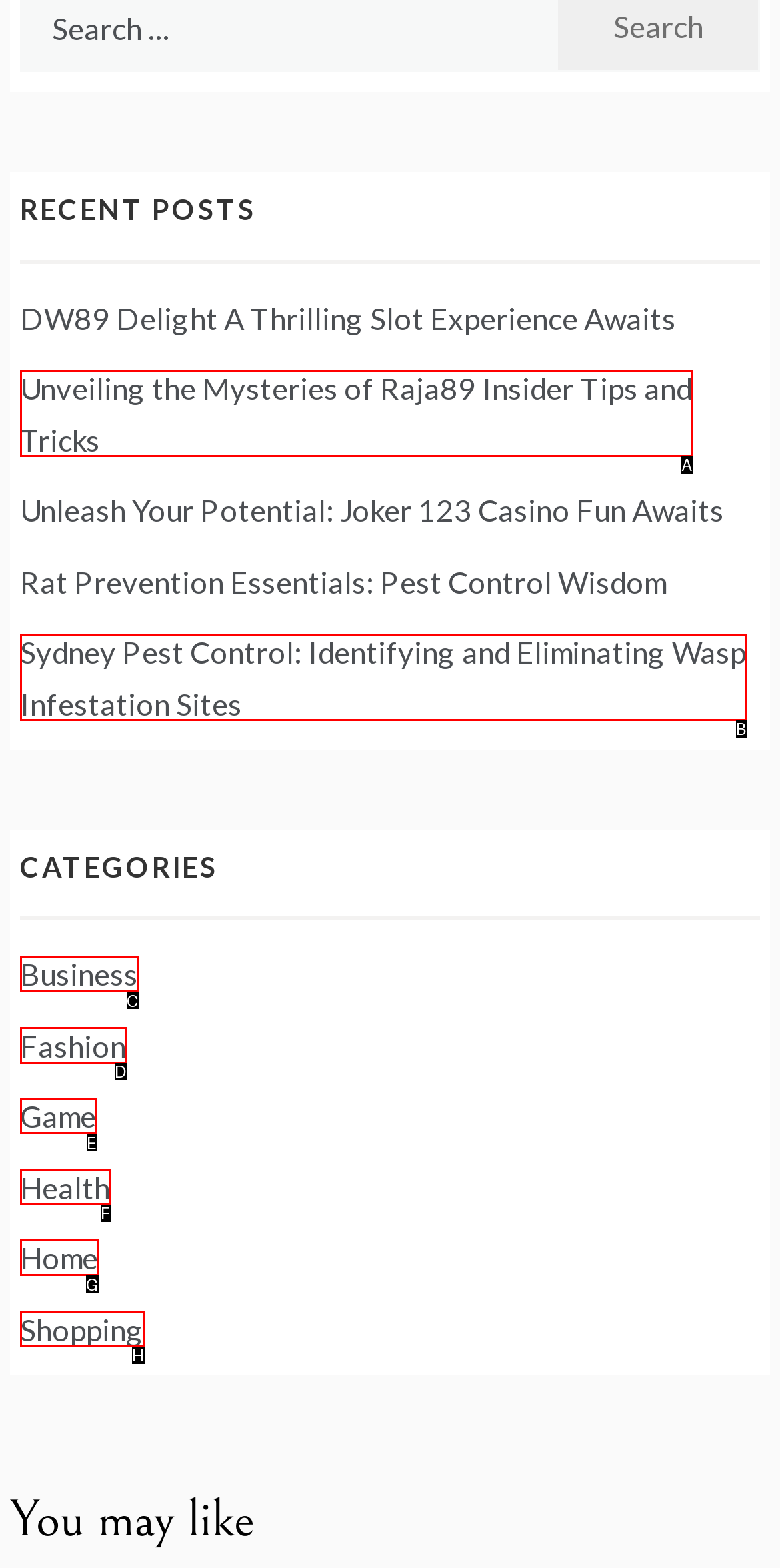Please identify the UI element that matches the description: Business
Respond with the letter of the correct option.

C